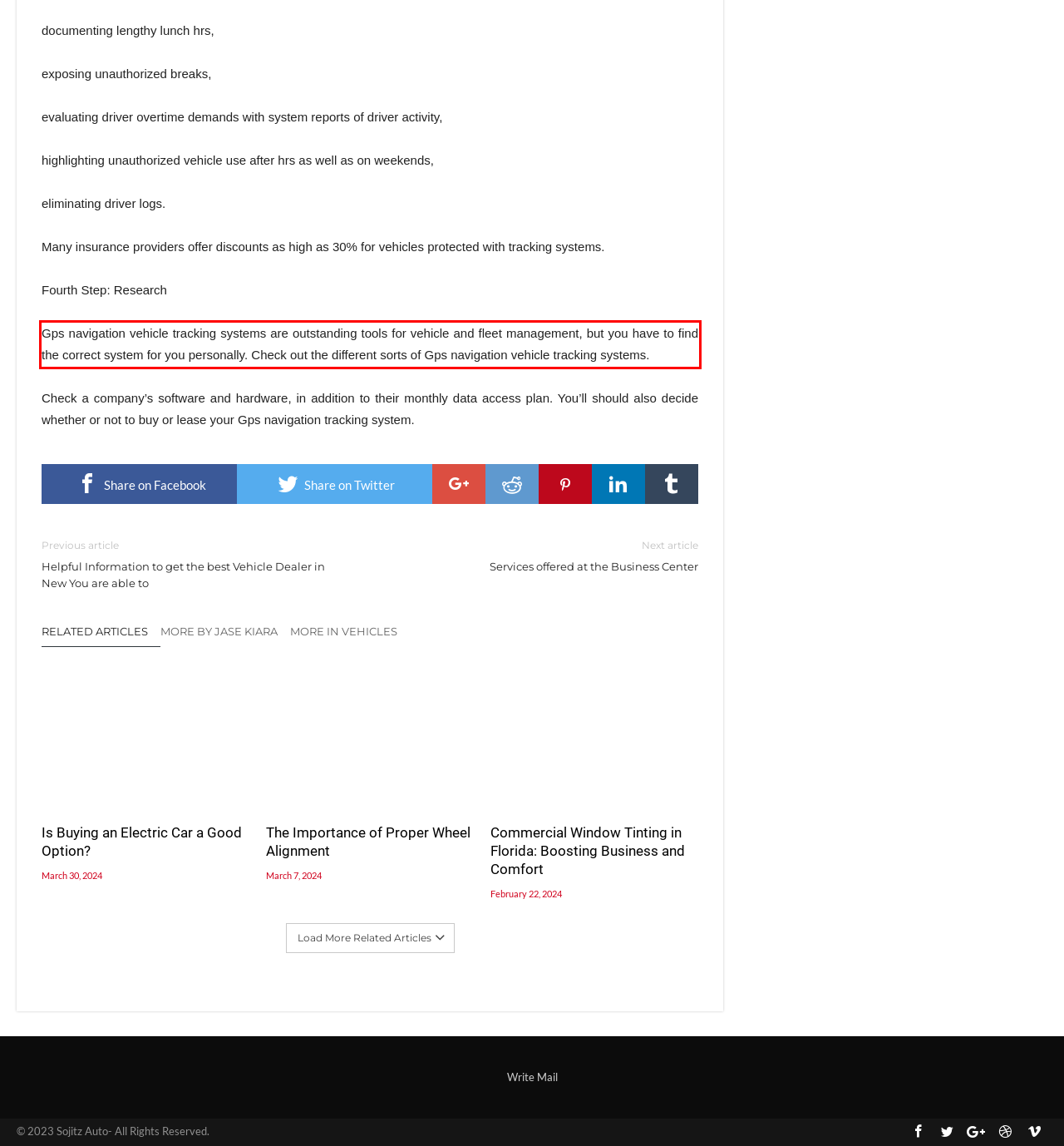Given a screenshot of a webpage containing a red rectangle bounding box, extract and provide the text content found within the red bounding box.

Gps navigation vehicle tracking systems are outstanding tools for vehicle and fleet management, but you have to find the correct system for you personally. Check out the different sorts of Gps navigation vehicle tracking systems.